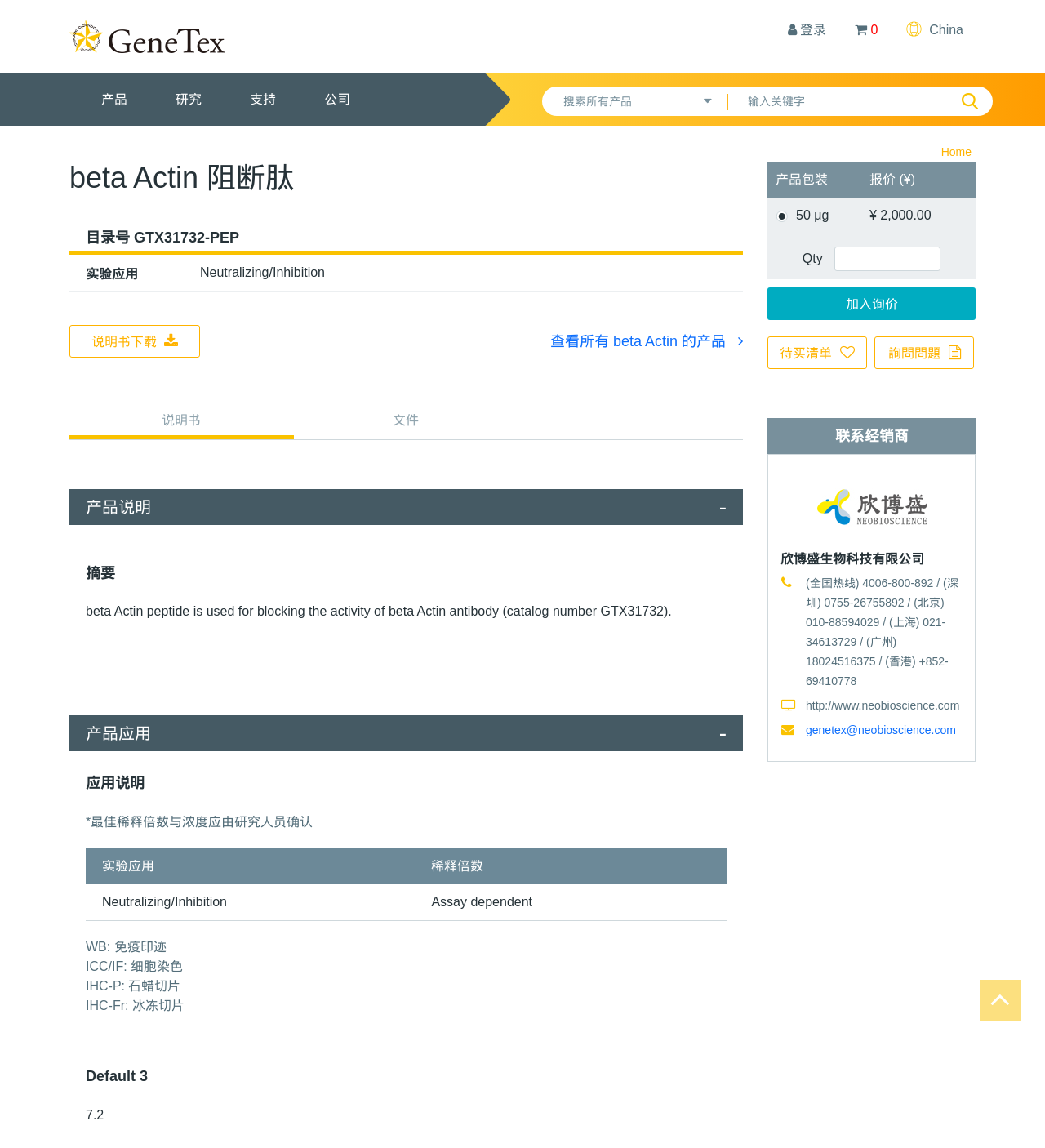Offer a meticulous caption that includes all visible features of the webpage.

This webpage is about a product called "beta Actin 阻断肽 (GTX31732-PEP)" from GeneTex, a biotechnology company. At the top of the page, there is a navigation menu with links to "产品" (products), "研究" (research), "支持" (support), and "公司" (company). Below the menu, there is a search bar and a button to search for products.

The main content of the page is divided into several sections. The first section displays the product name and description, including a table with information about the product's application and dilution ratio. Below this section, there are tabs to navigate to different sections of the product information, including "说明书" (datasheet), "文件" (documents), and "Default 3".

In the "说明书" section, there is a summary of the product, including its description, application, and dilution ratio. There are also tables with information about the product's packaging and pricing.

On the right side of the page, there is a section with buttons to "加入询价" (inquire about the product), "待买清单" (add to cart), and "詢問問題" (ask a question). Below this section, there is a contact information section with the company's address, phone numbers, and email.

At the bottom of the page, there is a footer with links to the company's website, email, and phone numbers. There is also an image of the company's logo.